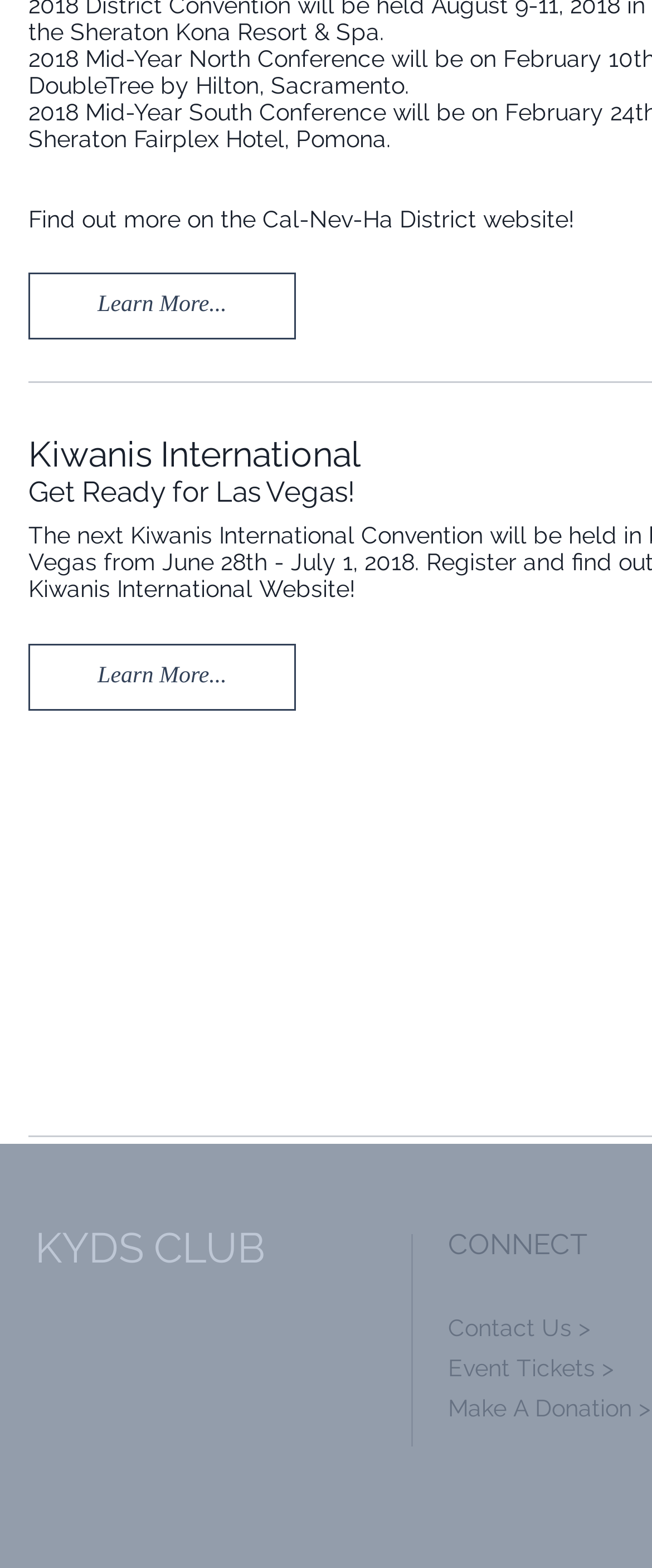Please respond in a single word or phrase: 
What is the organization mentioned?

Kiwanis International